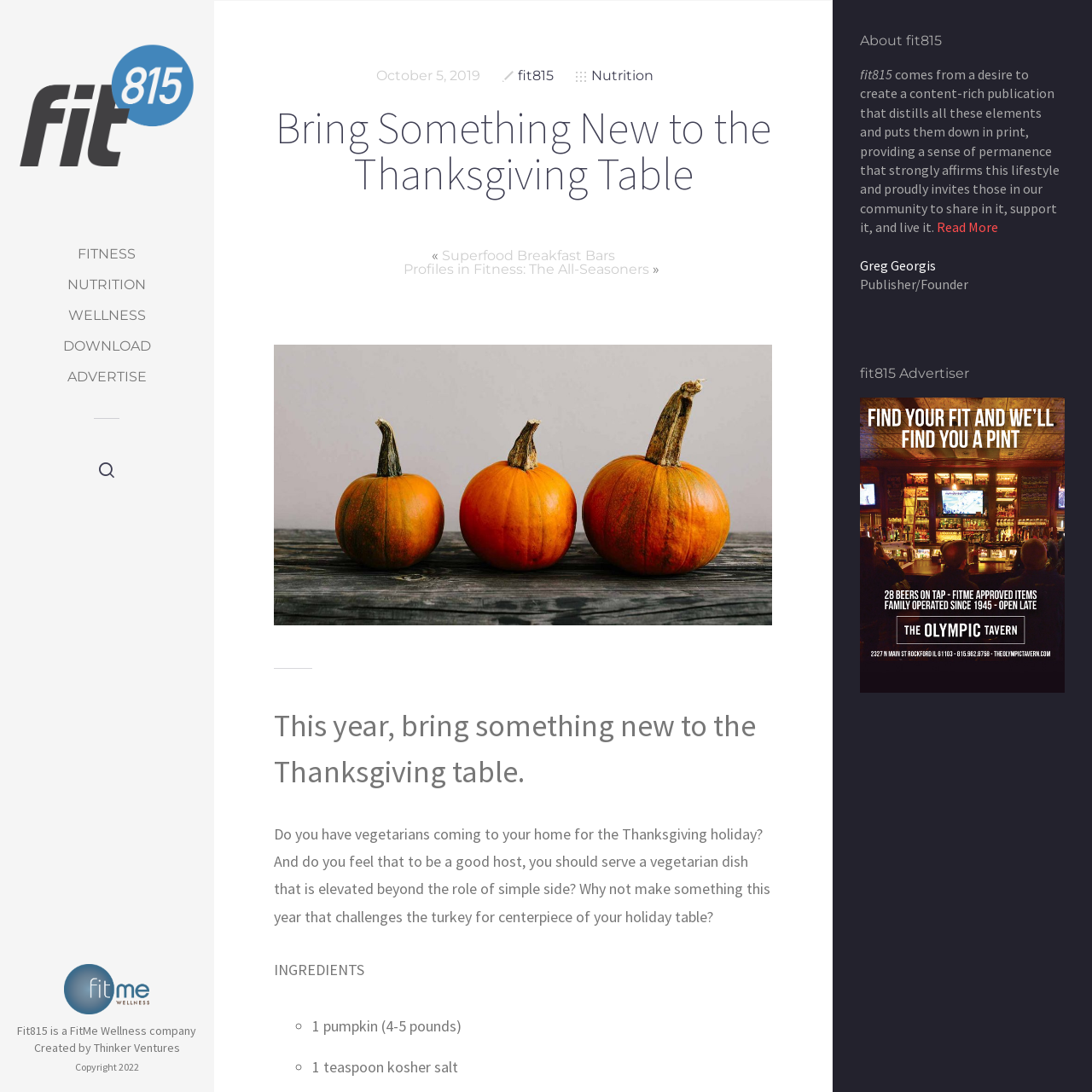Find the bounding box coordinates of the area that needs to be clicked in order to achieve the following instruction: "Read more about fit815". The coordinates should be specified as four float numbers between 0 and 1, i.e., [left, top, right, bottom].

[0.858, 0.2, 0.914, 0.216]